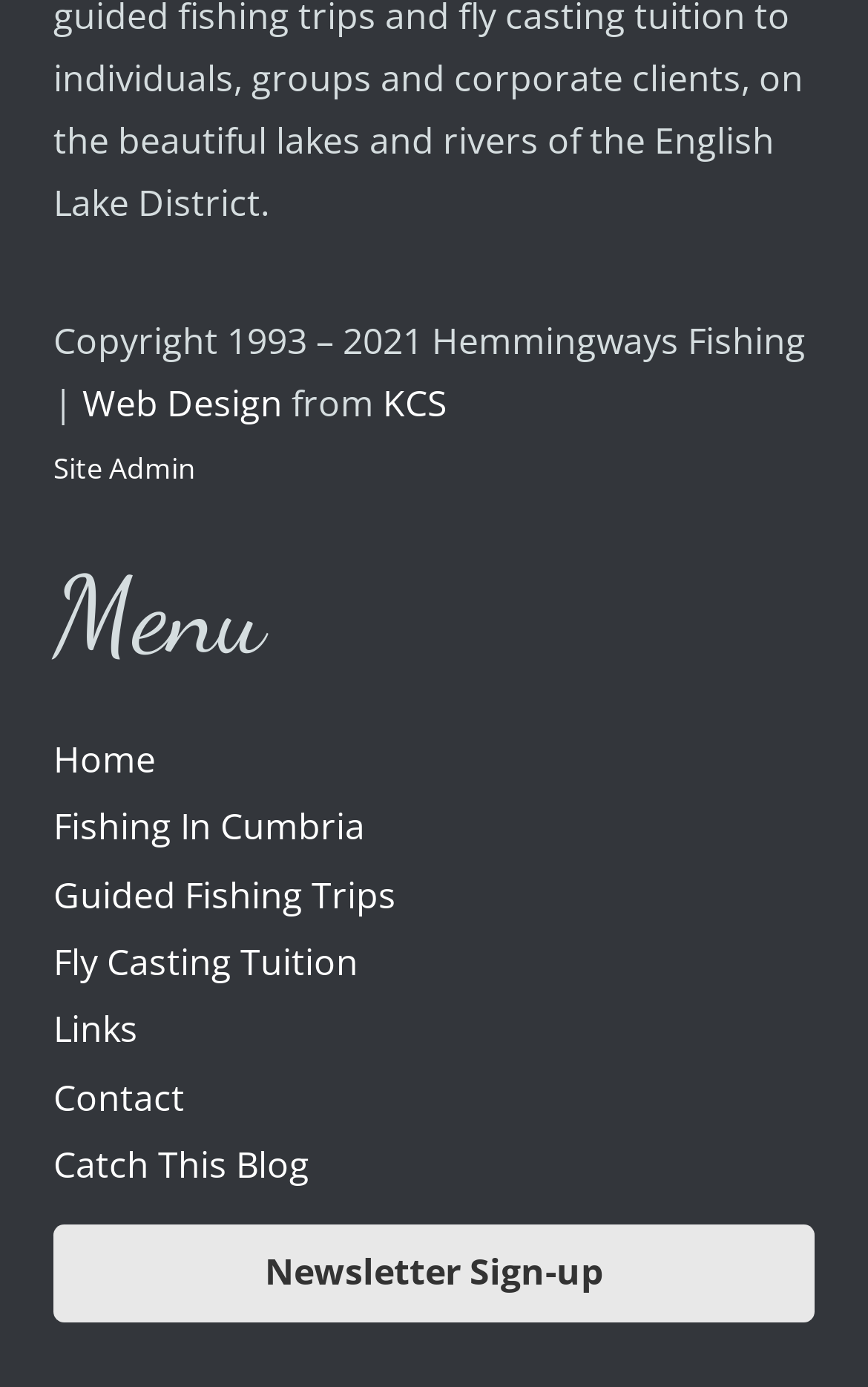What is the last link in the menu section?
Can you provide an in-depth and detailed response to the question?

I looked at the menu section of the webpage, which starts with the heading 'Menu'. The last link in the menu section is 'Newsletter Sign-up'.